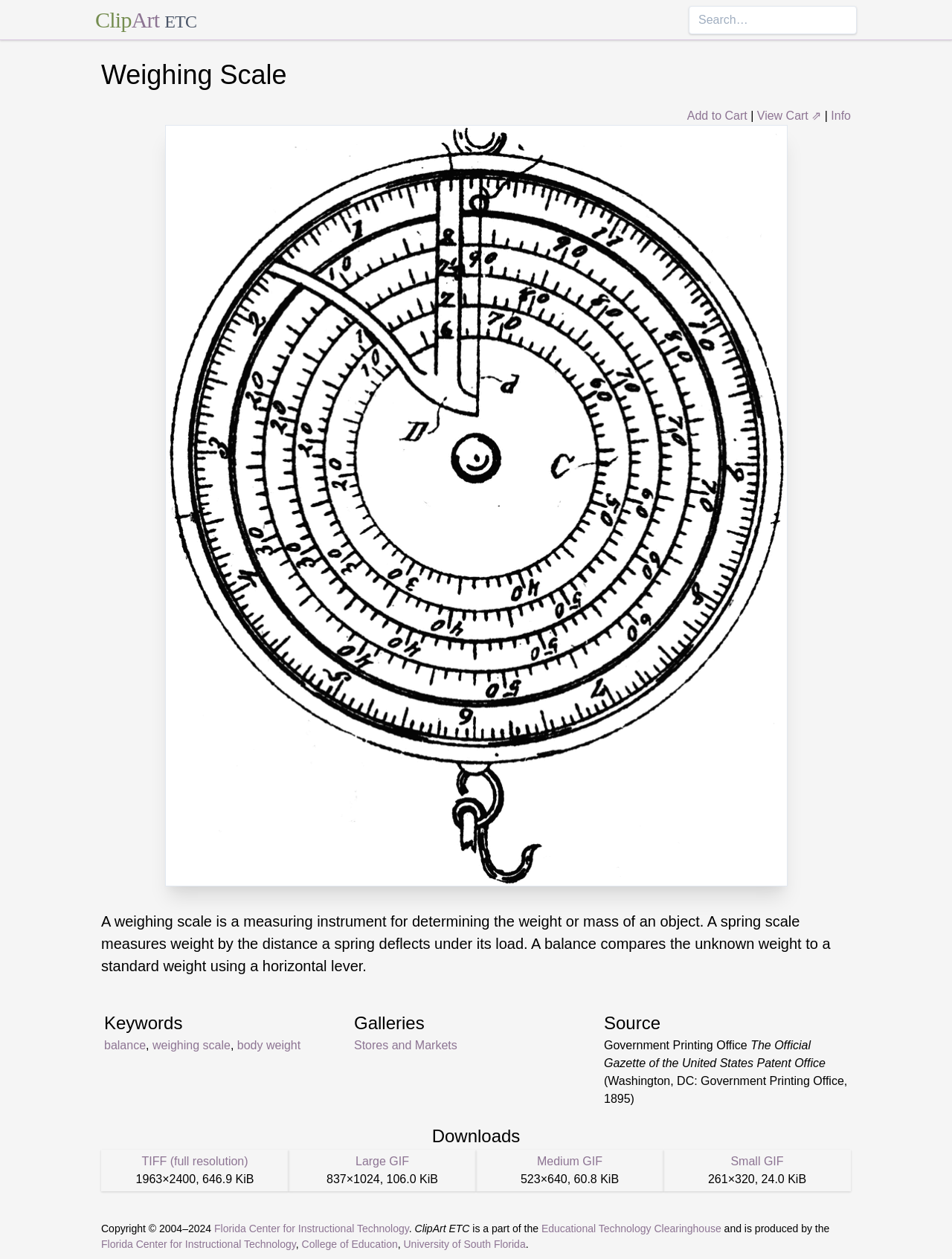Please mark the clickable region by giving the bounding box coordinates needed to complete this instruction: "Read more about The Challenges of Australia’s Water Supply".

None